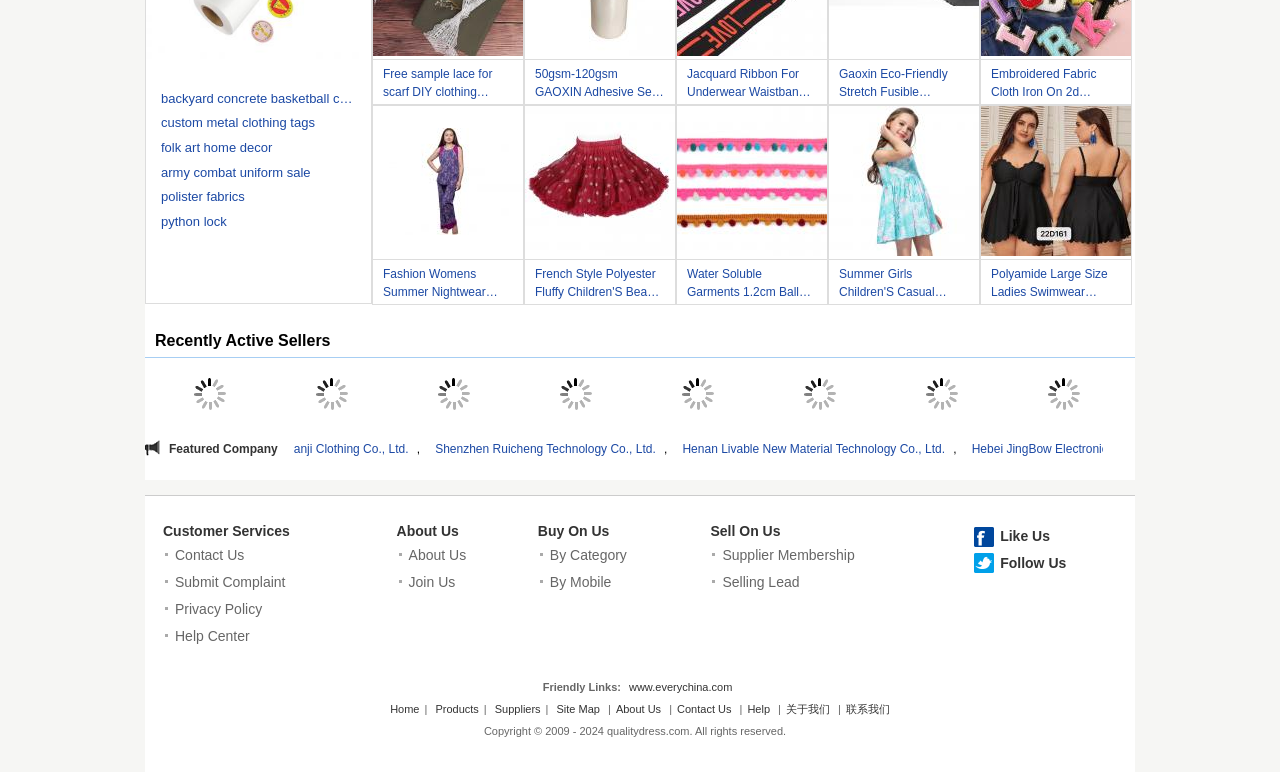Provide a single word or phrase answer to the question: 
What is the category of the product 'backyard concrete basketball court'?

Sports